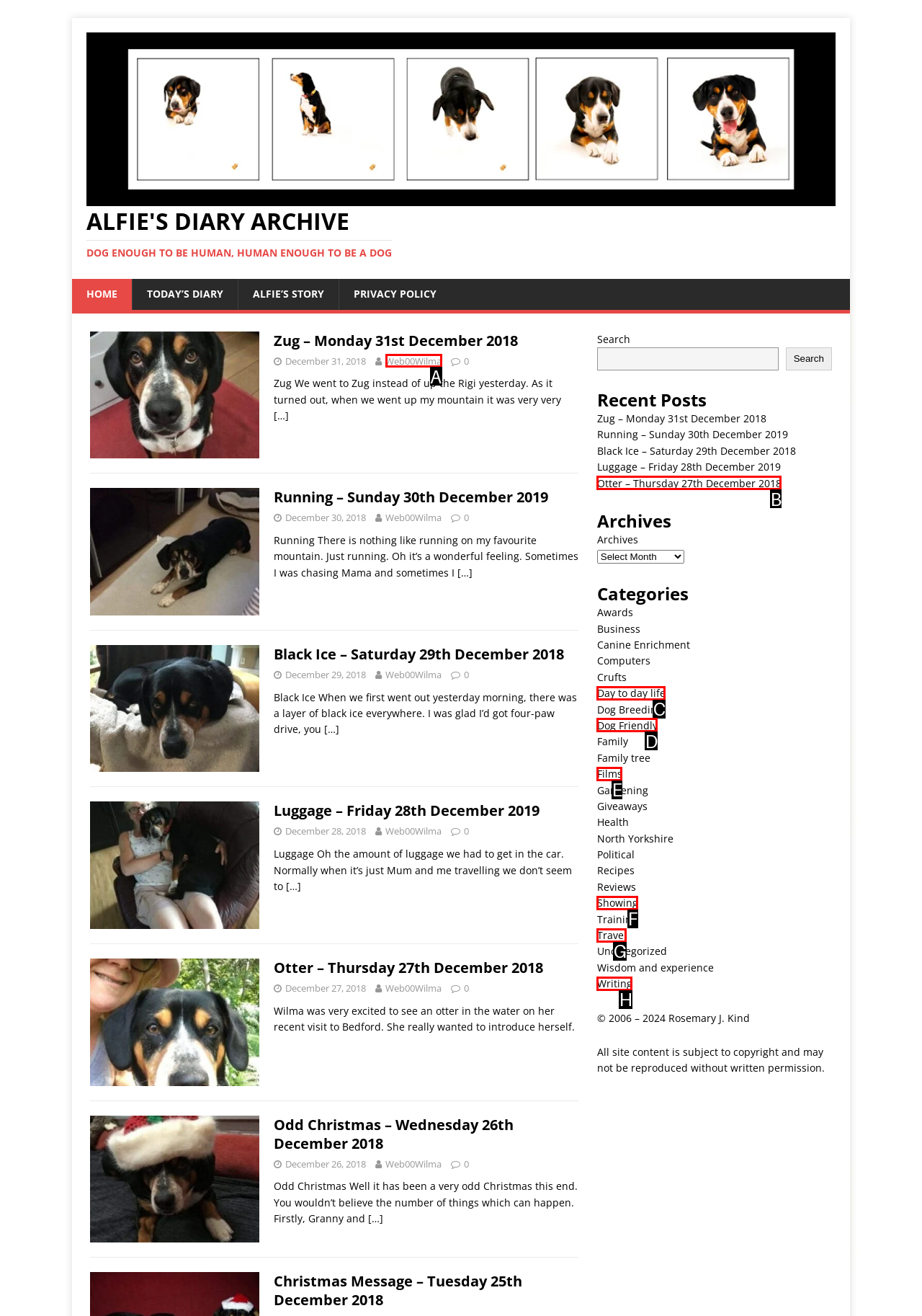Given the description: Day to day life, identify the corresponding option. Answer with the letter of the appropriate option directly.

C